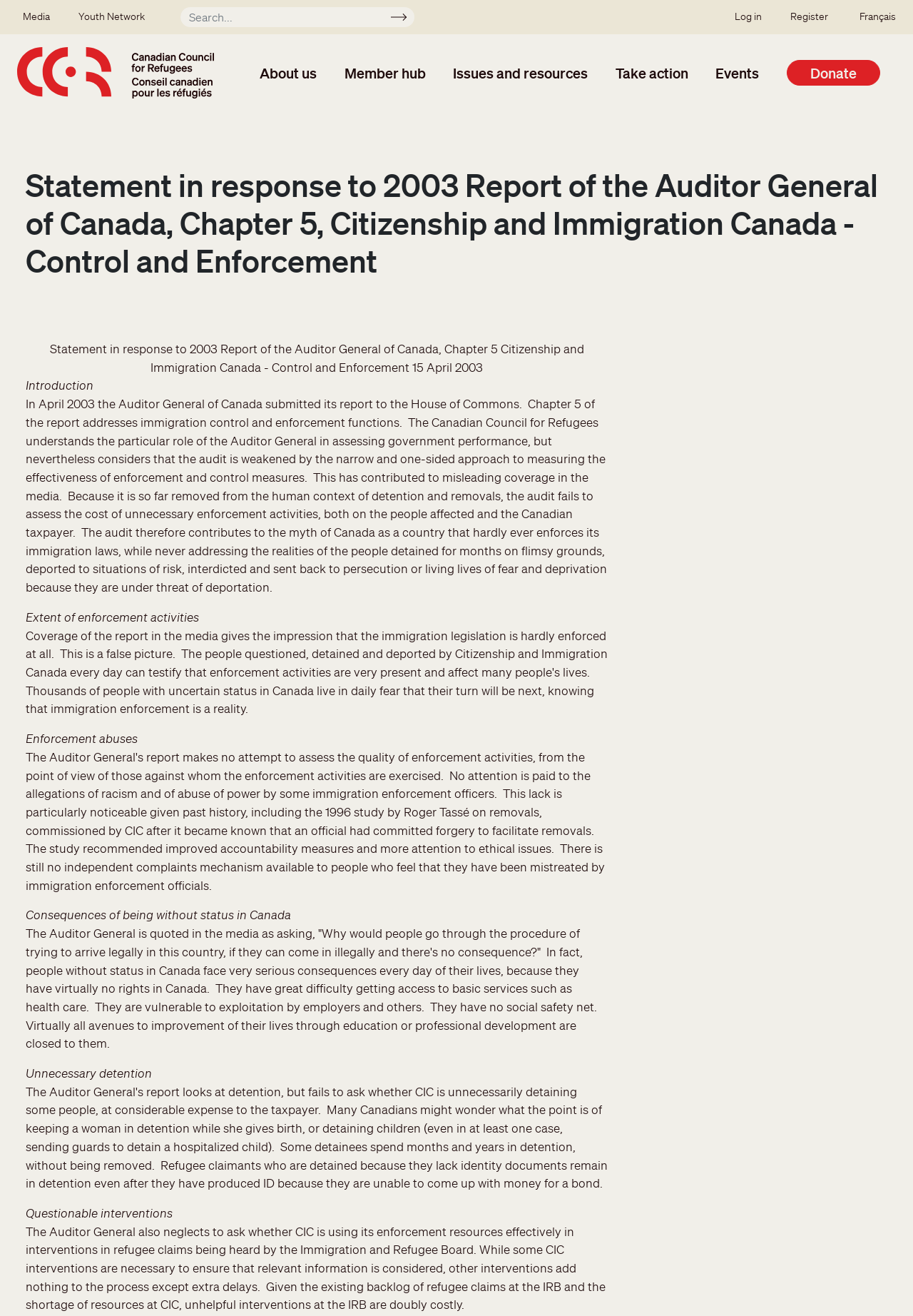Could you highlight the region that needs to be clicked to execute the instruction: "Switch to French"?

[0.941, 0.008, 0.981, 0.018]